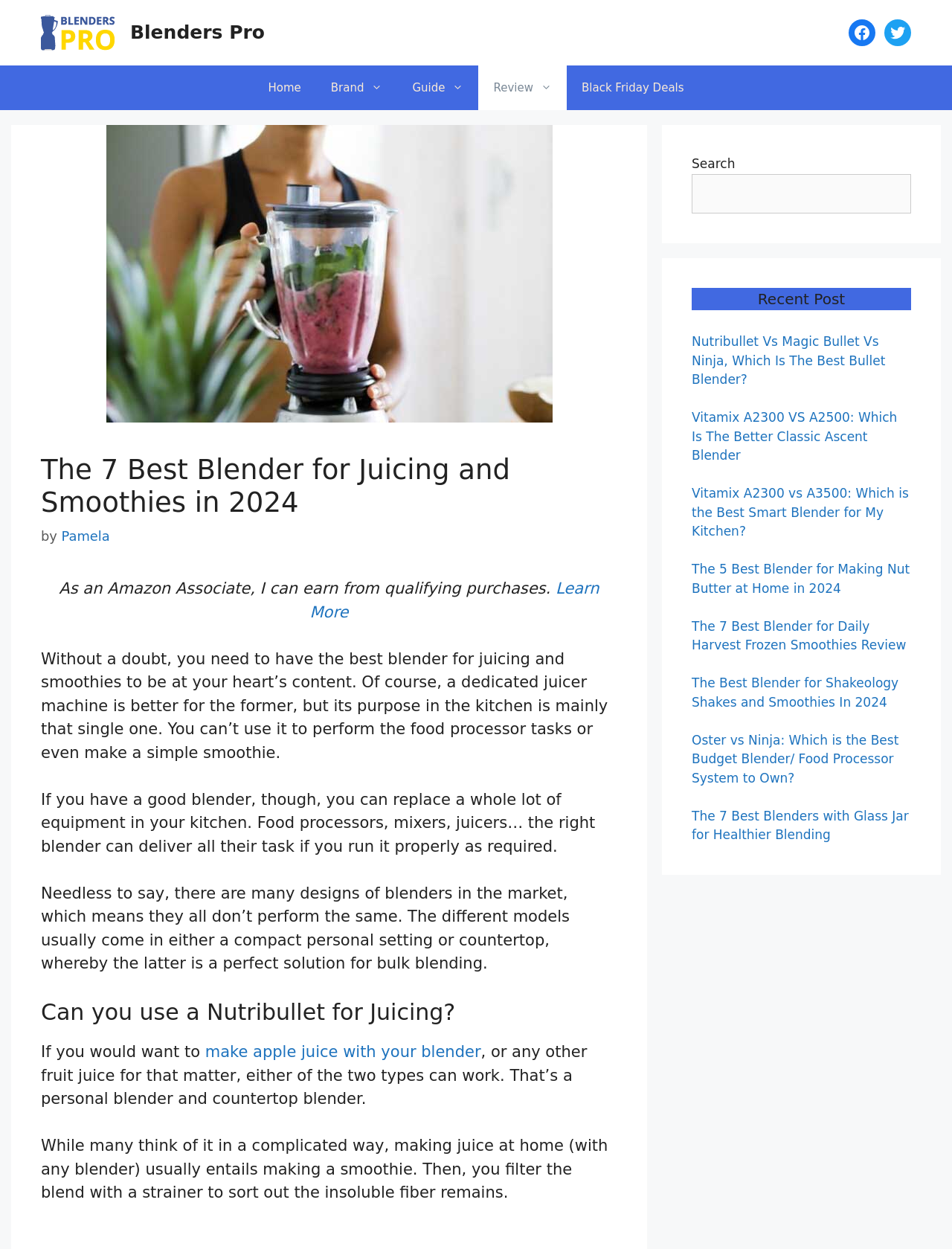Utilize the details in the image to thoroughly answer the following question: How many recent posts are listed?

The webpage lists 7 recent posts, which are links to other articles related to blenders and juicing, such as comparisons of different blender models and reviews of blenders for specific tasks.